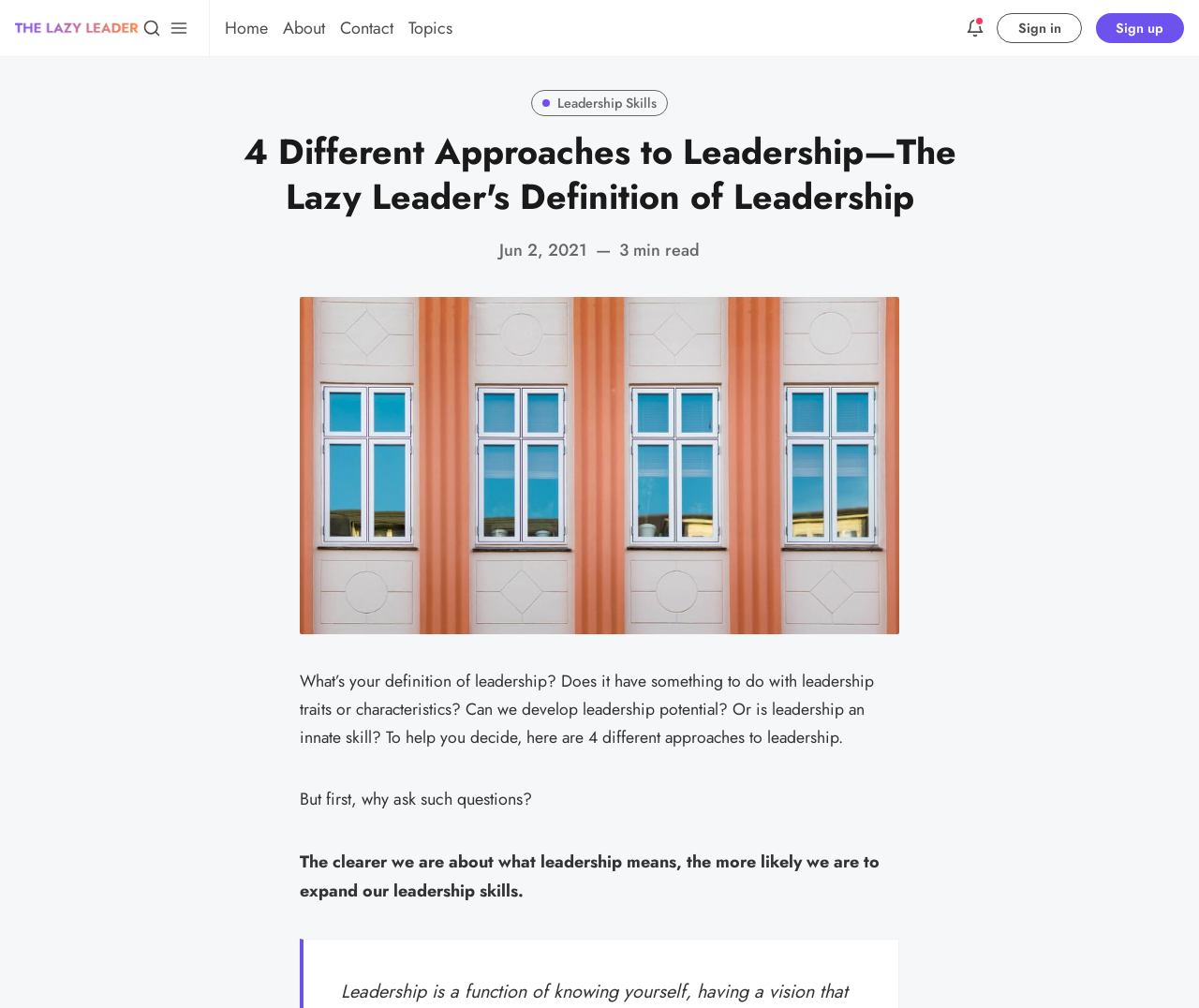Identify the bounding box coordinates of the element that should be clicked to fulfill this task: "View posts published on June 1, 2024". The coordinates should be provided as four float numbers between 0 and 1, i.e., [left, top, right, bottom].

None